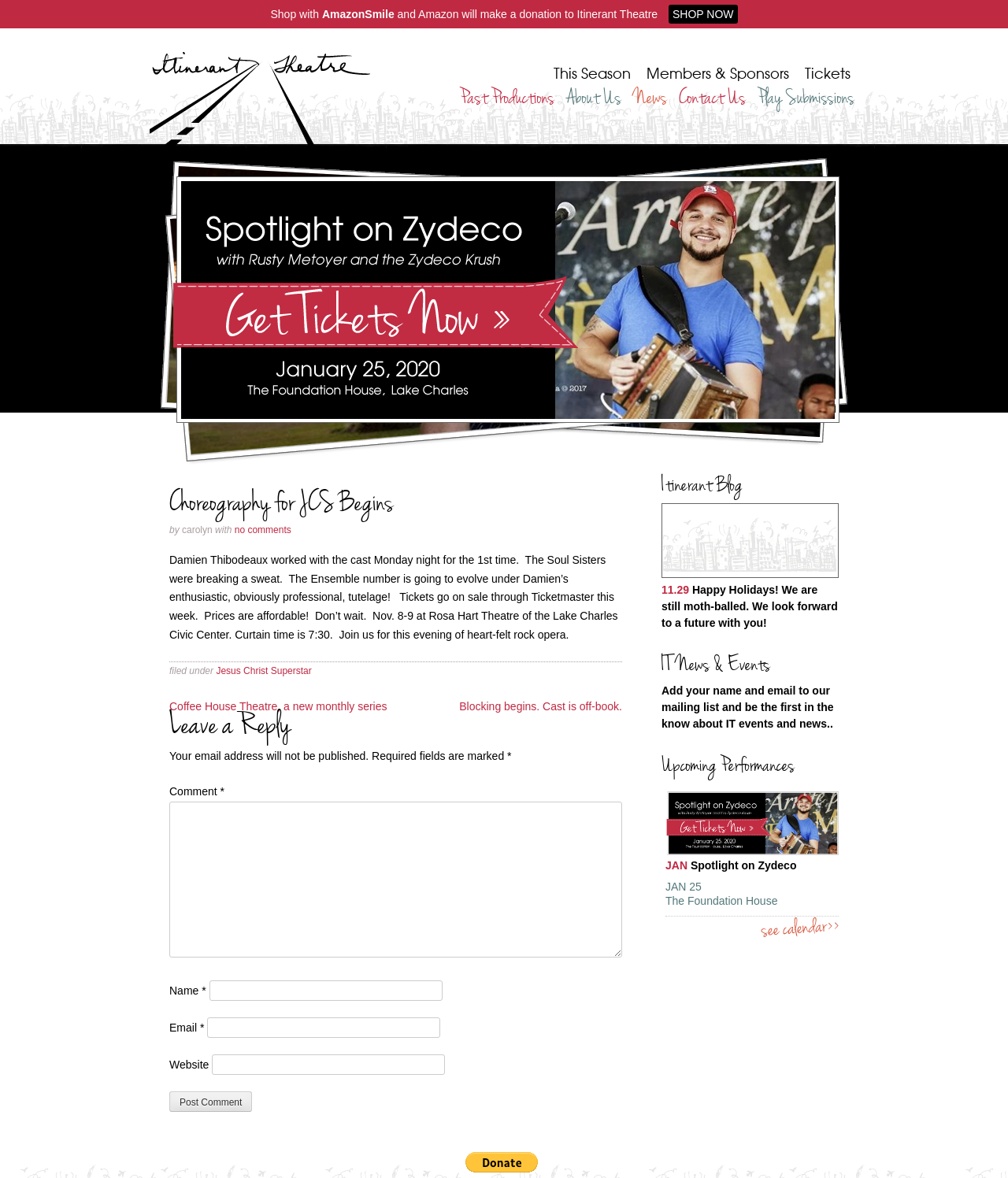Can you pinpoint the bounding box coordinates for the clickable element required for this instruction: "Click on '← STORYTELLING AND CONTEXT'"? The coordinates should be four float numbers between 0 and 1, i.e., [left, top, right, bottom].

None